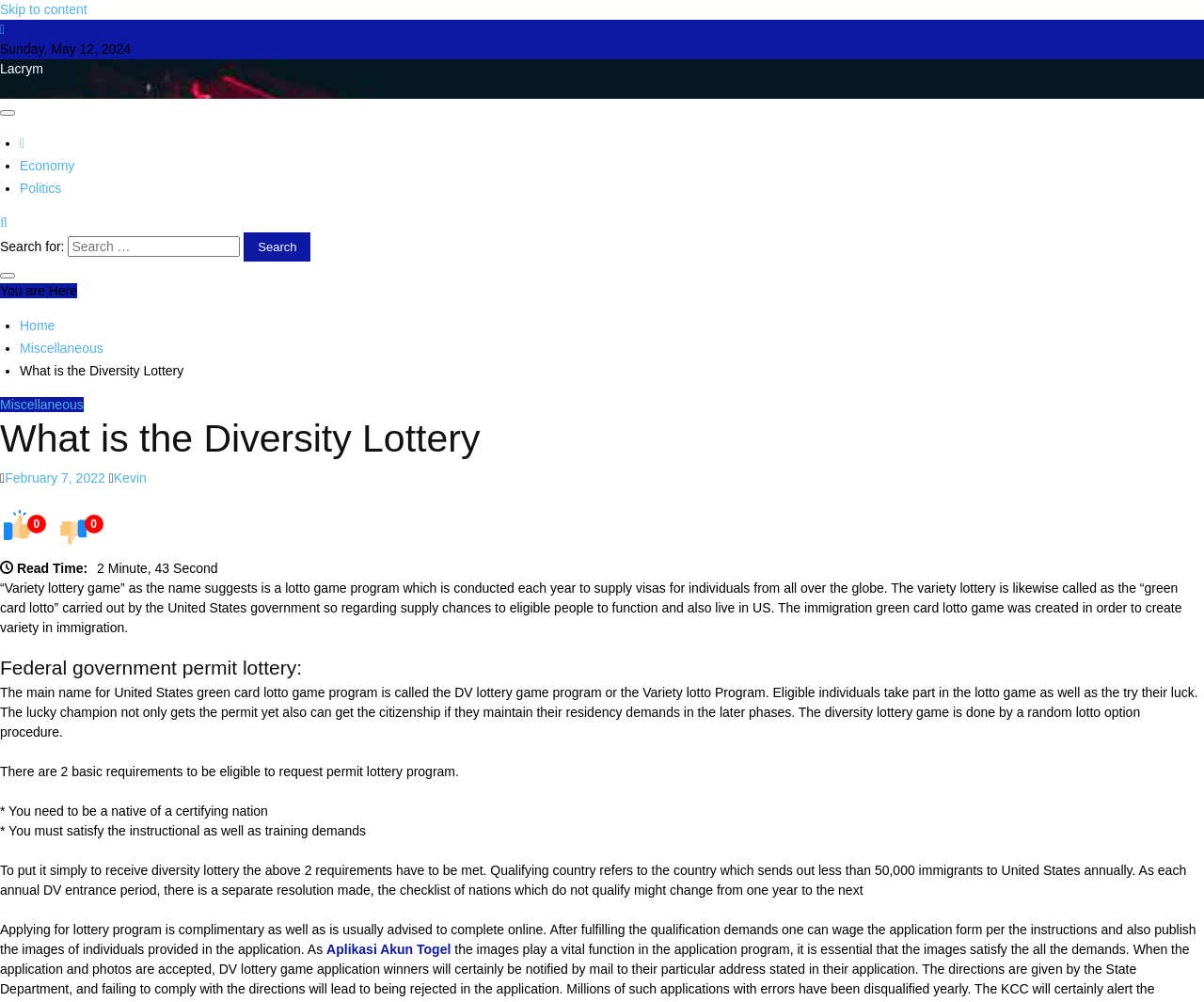Locate and generate the text content of the webpage's heading.

What is the Diversity Lottery